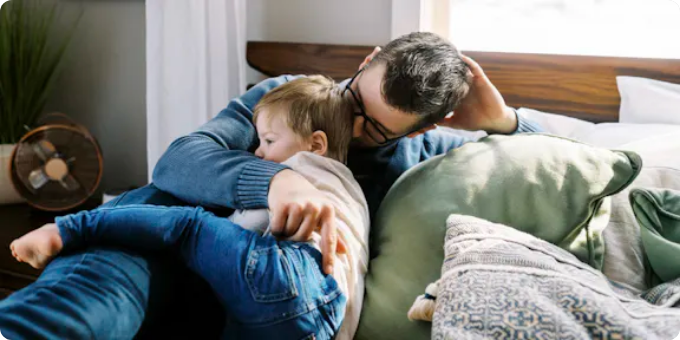Provide your answer in one word or a succinct phrase for the question: 
What is visible in the background?

A small fan